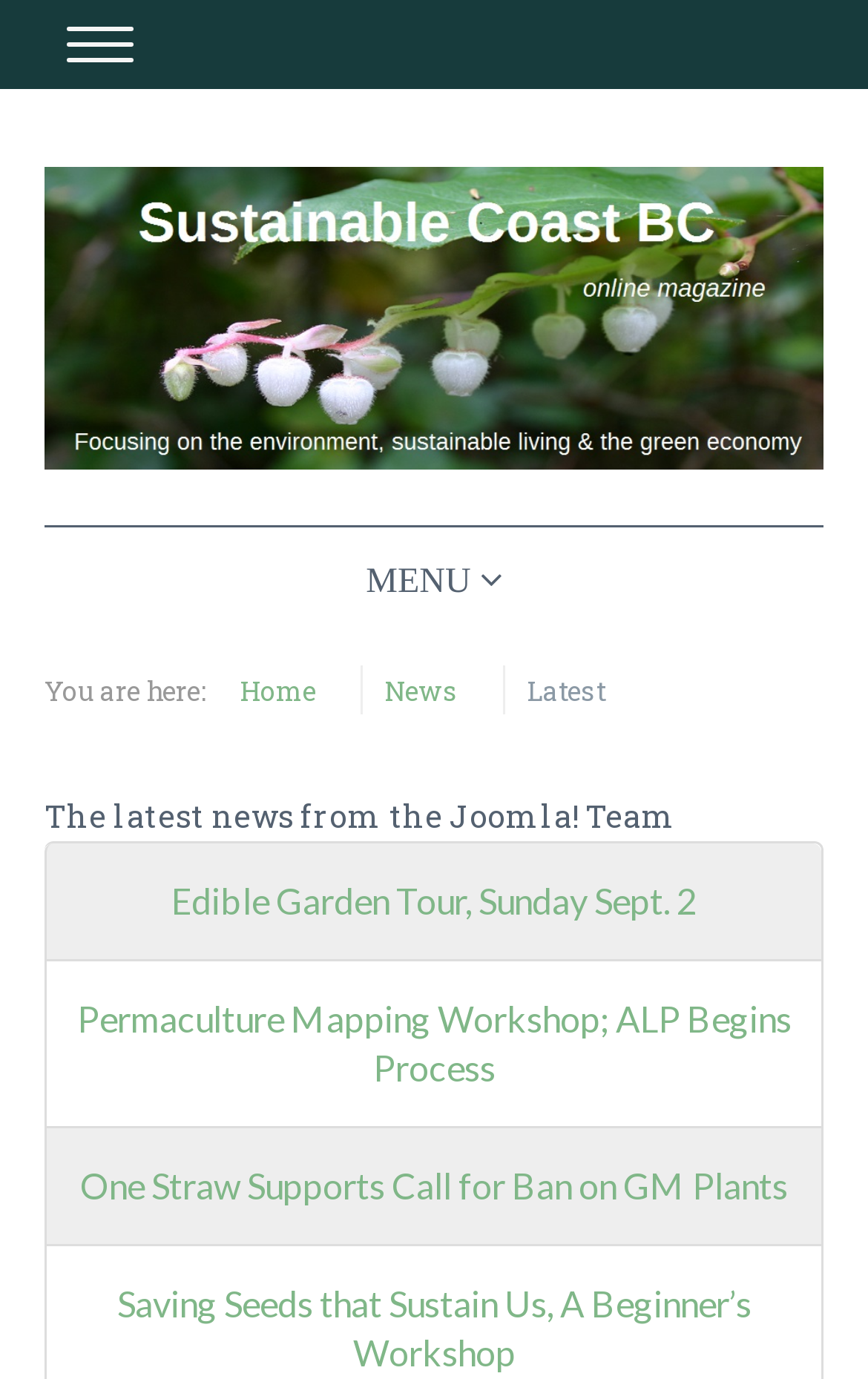Answer the question using only a single word or phrase: 
What is the main category of news?

Latest